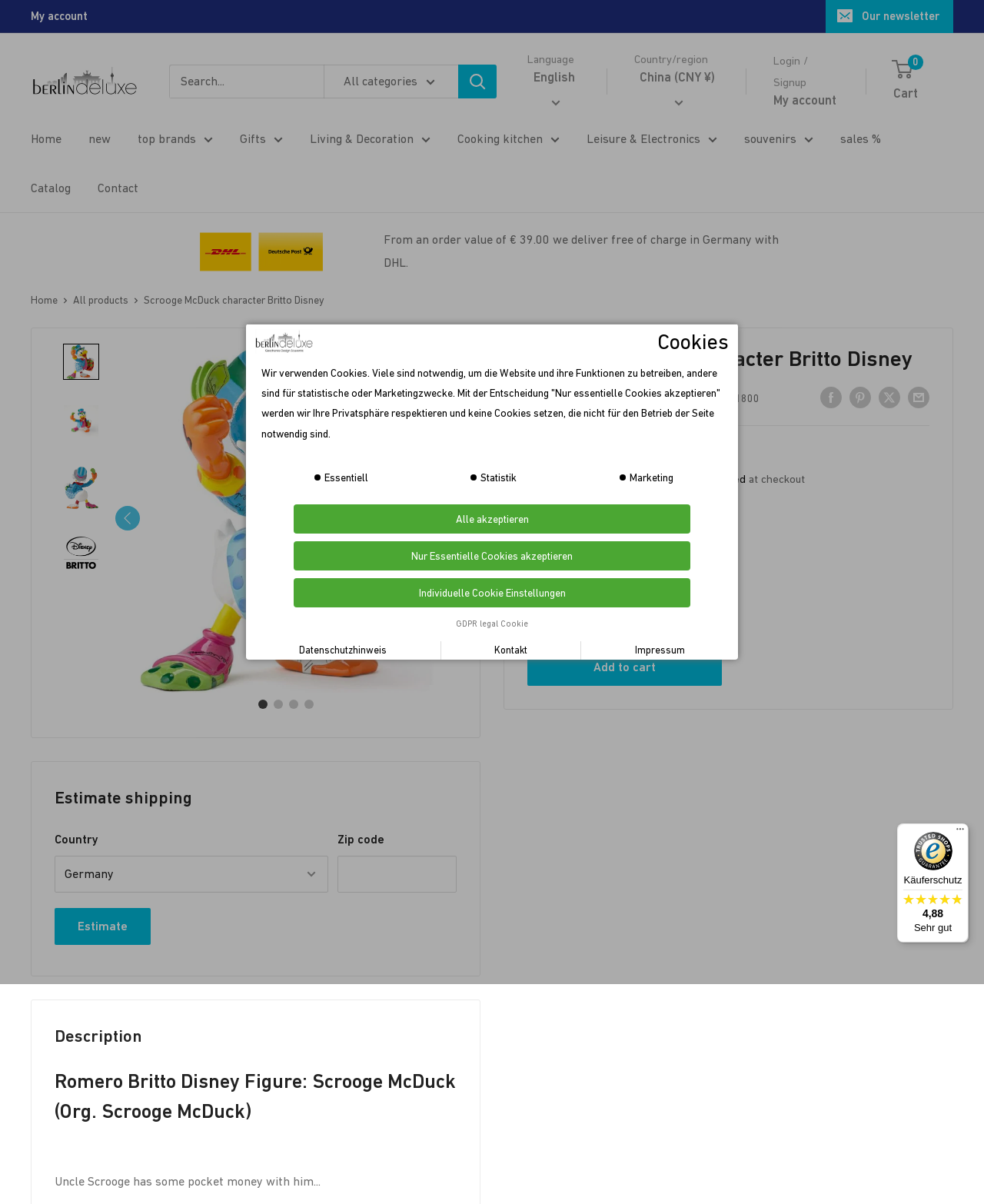Determine the bounding box coordinates of the section to be clicked to follow the instruction: "Estimate shipping". The coordinates should be given as four float numbers between 0 and 1, formatted as [left, top, right, bottom].

[0.055, 0.754, 0.153, 0.785]